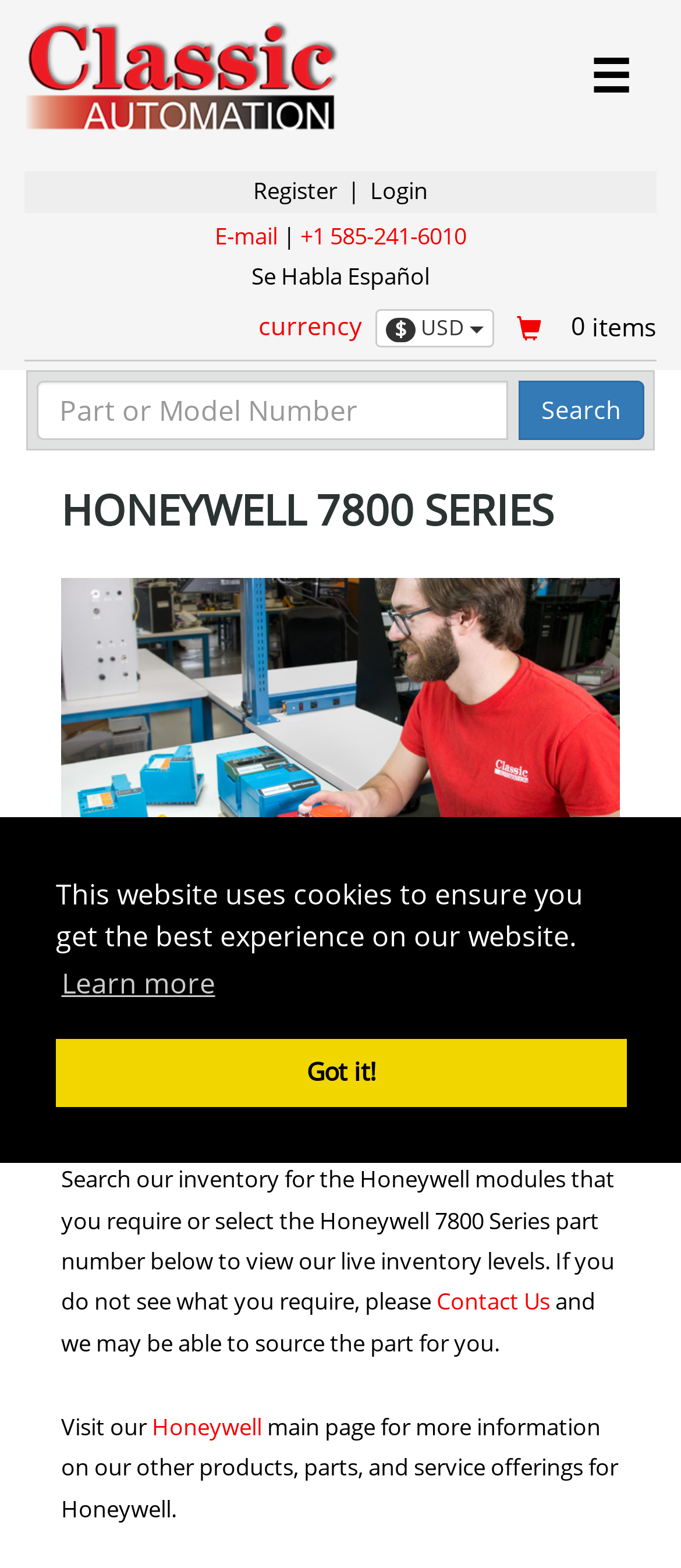Answer succinctly with a single word or phrase:
How can I contact the company?

Contact Us